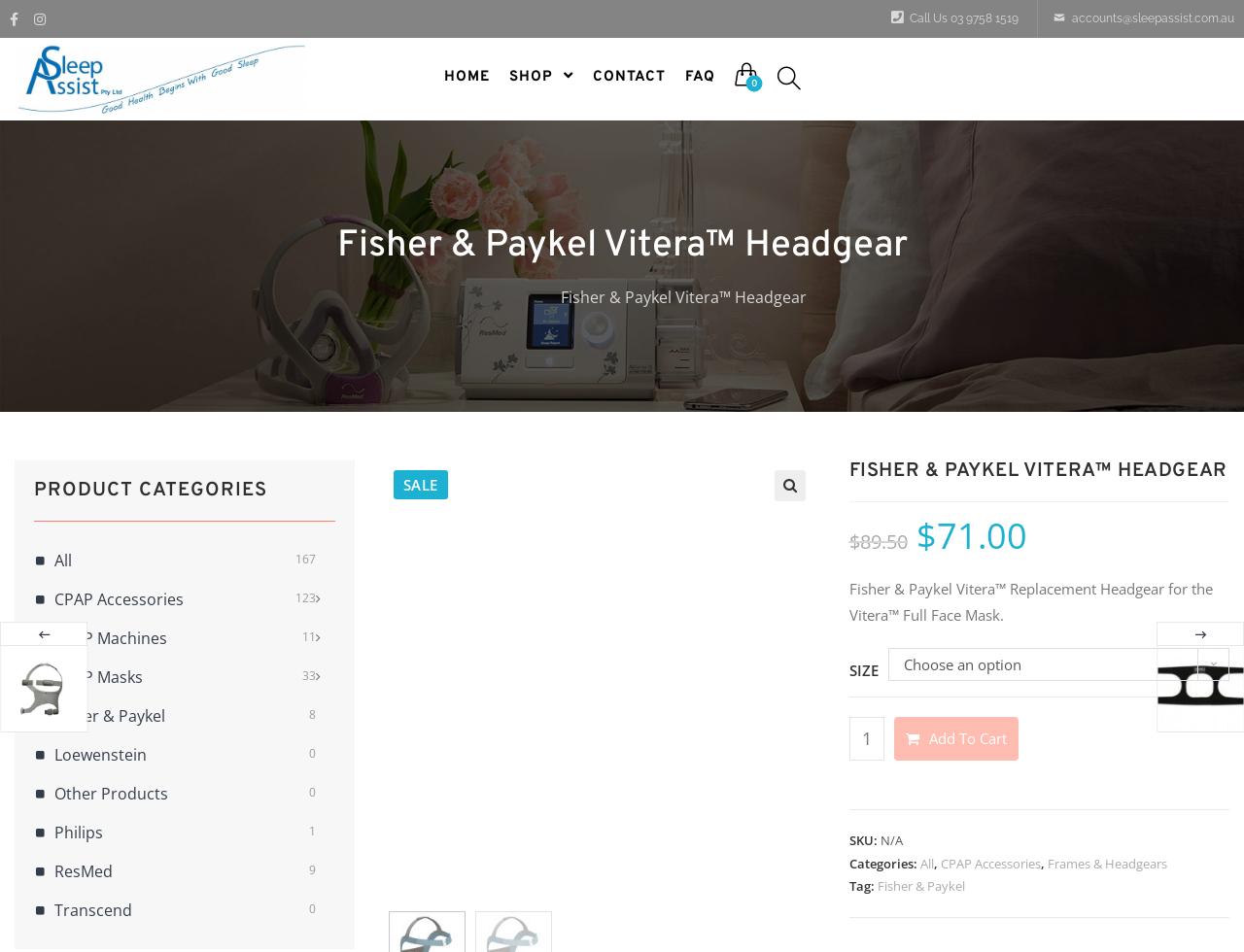Show the bounding box coordinates for the HTML element described as: "Call Us 03 9758 1519".

[0.716, 0.01, 0.819, 0.03]